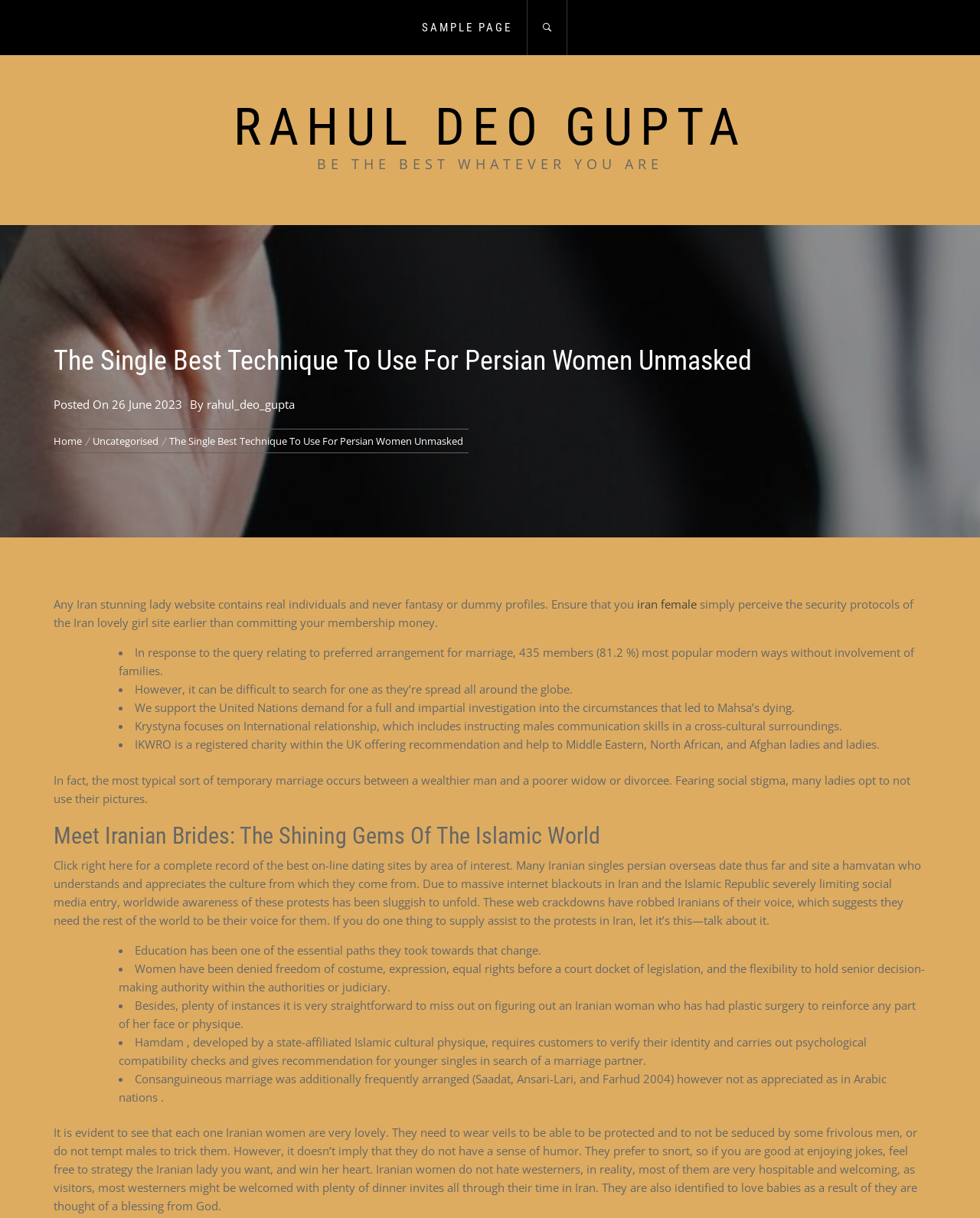Select the bounding box coordinates of the element I need to click to carry out the following instruction: "Click Home".

[0.055, 0.356, 0.089, 0.367]